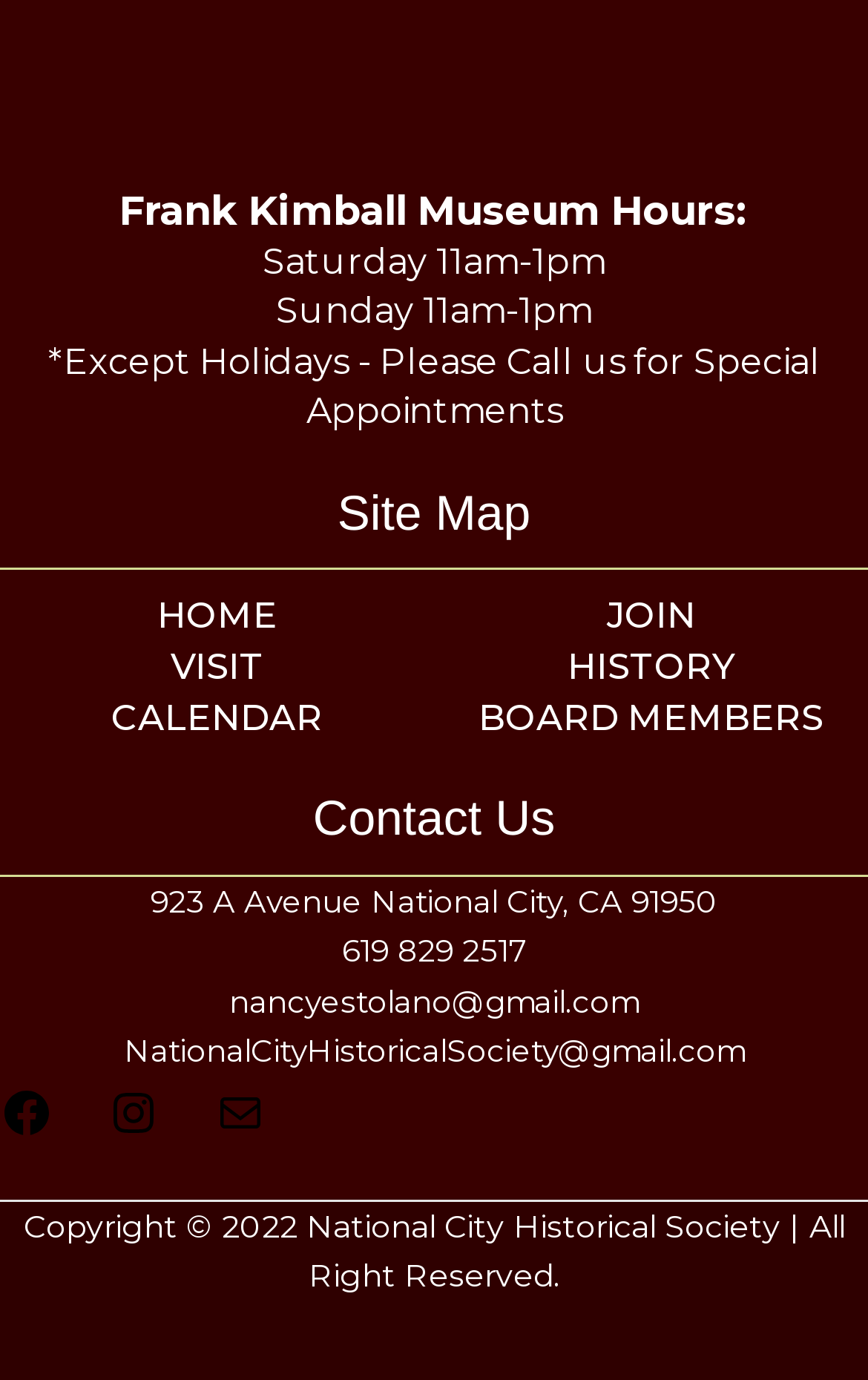Locate the bounding box coordinates of the item that should be clicked to fulfill the instruction: "Contact us through Facebook".

[0.0, 0.805, 0.062, 0.831]